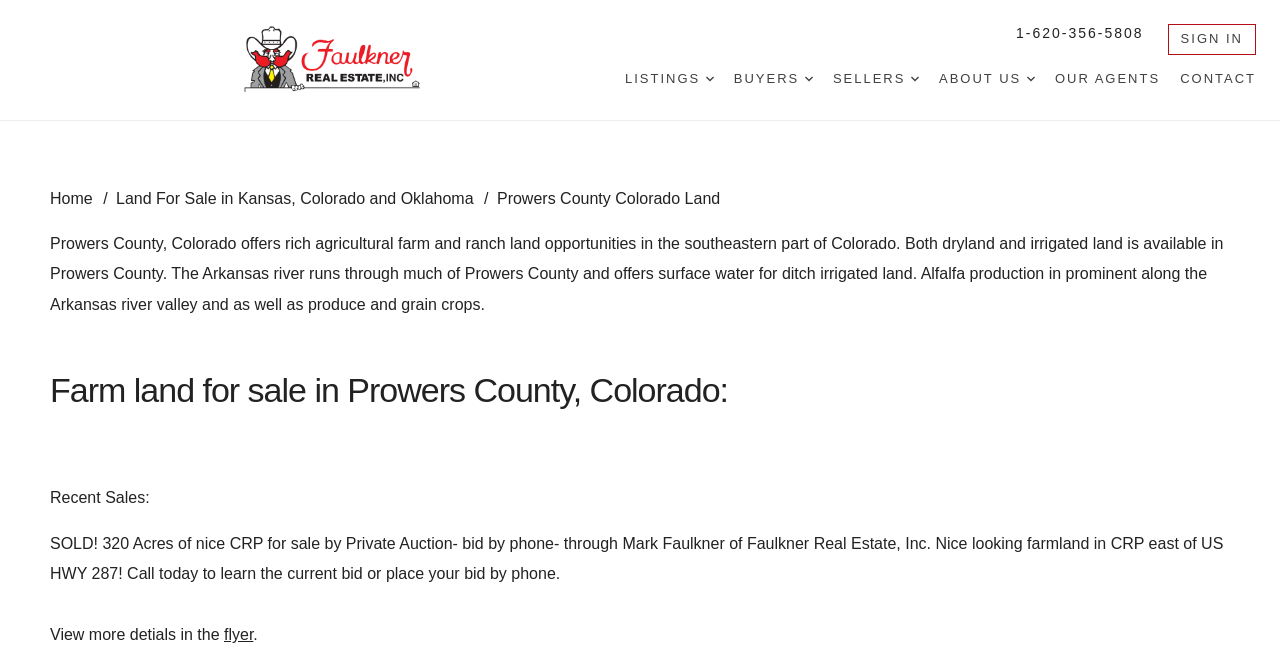Illustrate the webpage thoroughly, mentioning all important details.

The webpage is about Prowers County, Colorado, and its agricultural land for sale. At the top left, there is a link to the homepage, accompanied by an image of Faulkner Real Estate, Inc. Next to it, there are four buttons with dropdown arrows, labeled as "LISTINGS", "BUYERS", "SELLERS", and "ABOUT US". 

Below these buttons, there are links to "OUR AGENTS", "CONTACT", and "SIGN IN". The phone number "1-620-356-5808" is also displayed. 

On the left side of the page, there are links to "Home", "Land For Sale in Kansas, Colorado and Oklahoma", and "Prowers County Colorado Land". 

The main content of the page starts with a paragraph describing Prowers County, Colorado, and its agricultural land opportunities. Below this, there is a heading "Farm land for sale in Prowers County, Colorado:". 

Following this heading, there is a brief description of recent sales, including a sold property of 320 acres of CRP land. A link to view more details in the flyer is provided.